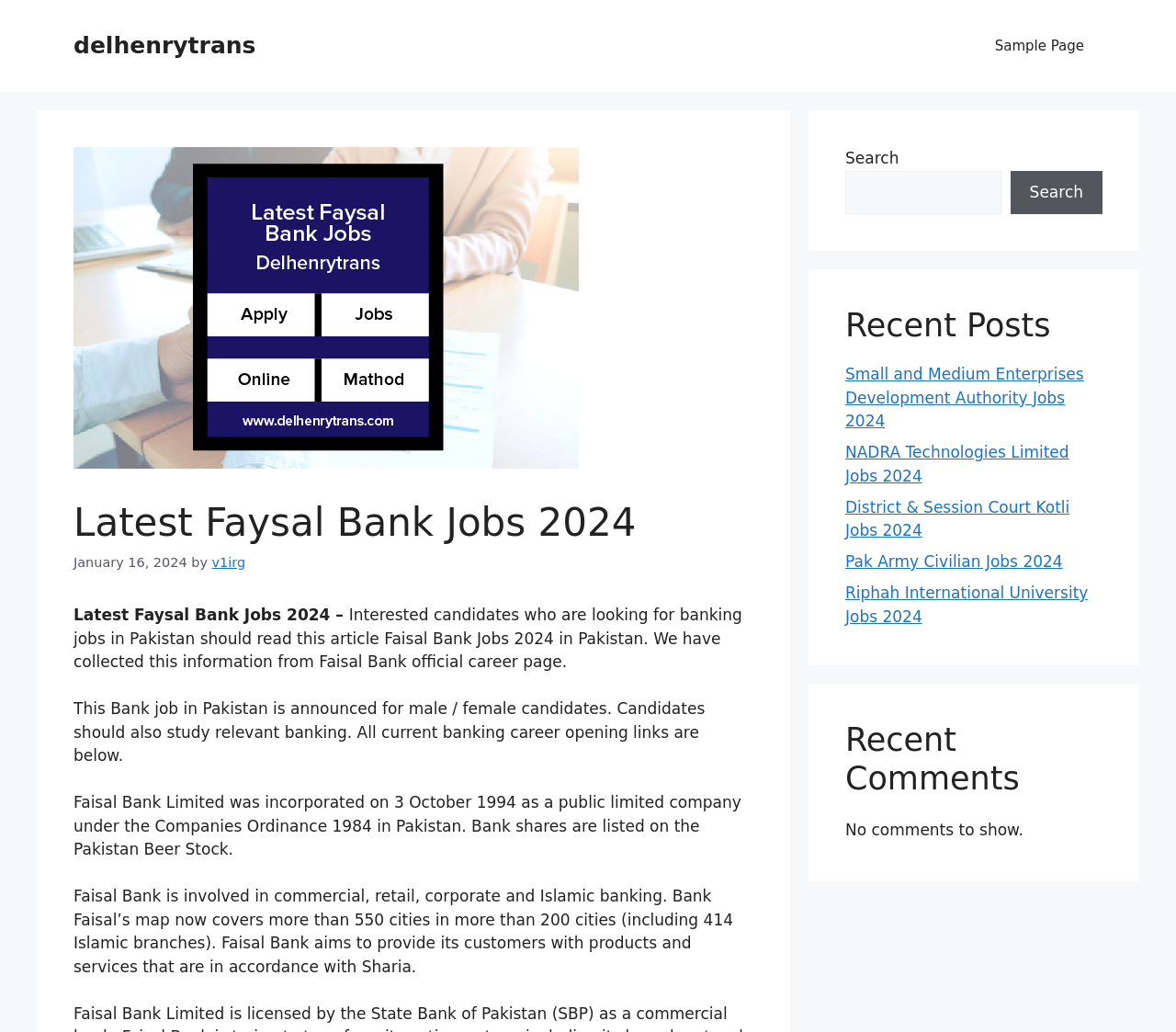Locate the bounding box coordinates of the region to be clicked to comply with the following instruction: "Learn more about registering a bicycle". The coordinates must be four float numbers between 0 and 1, in the form [left, top, right, bottom].

None